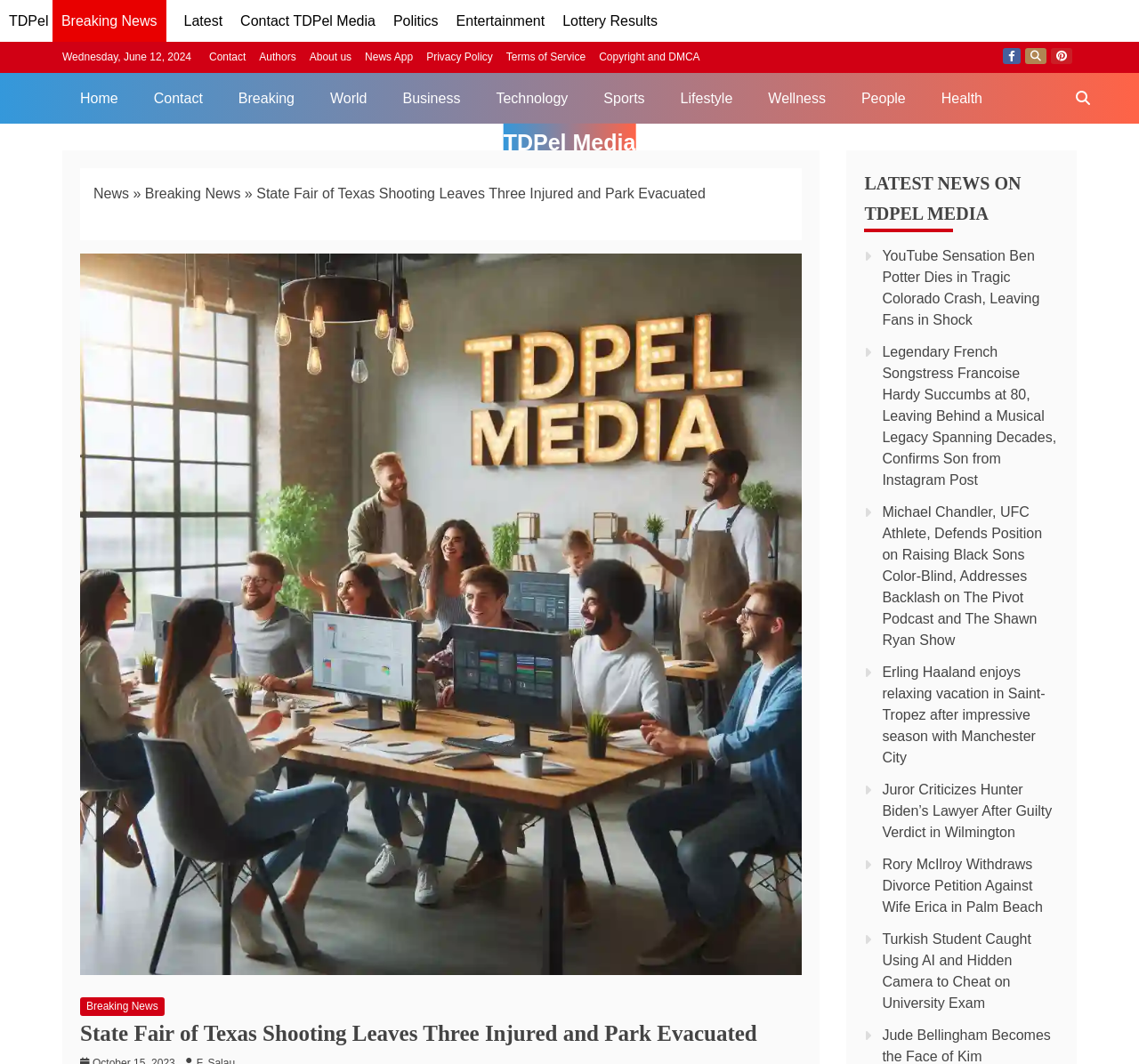What is the date displayed on the webpage?
Please give a detailed and thorough answer to the question, covering all relevant points.

I found the date by looking at the StaticText element with the text 'Wednesday, June 12, 2024' which has a bounding box coordinate of [0.055, 0.048, 0.168, 0.06]. This element is likely to be a date display on the webpage.